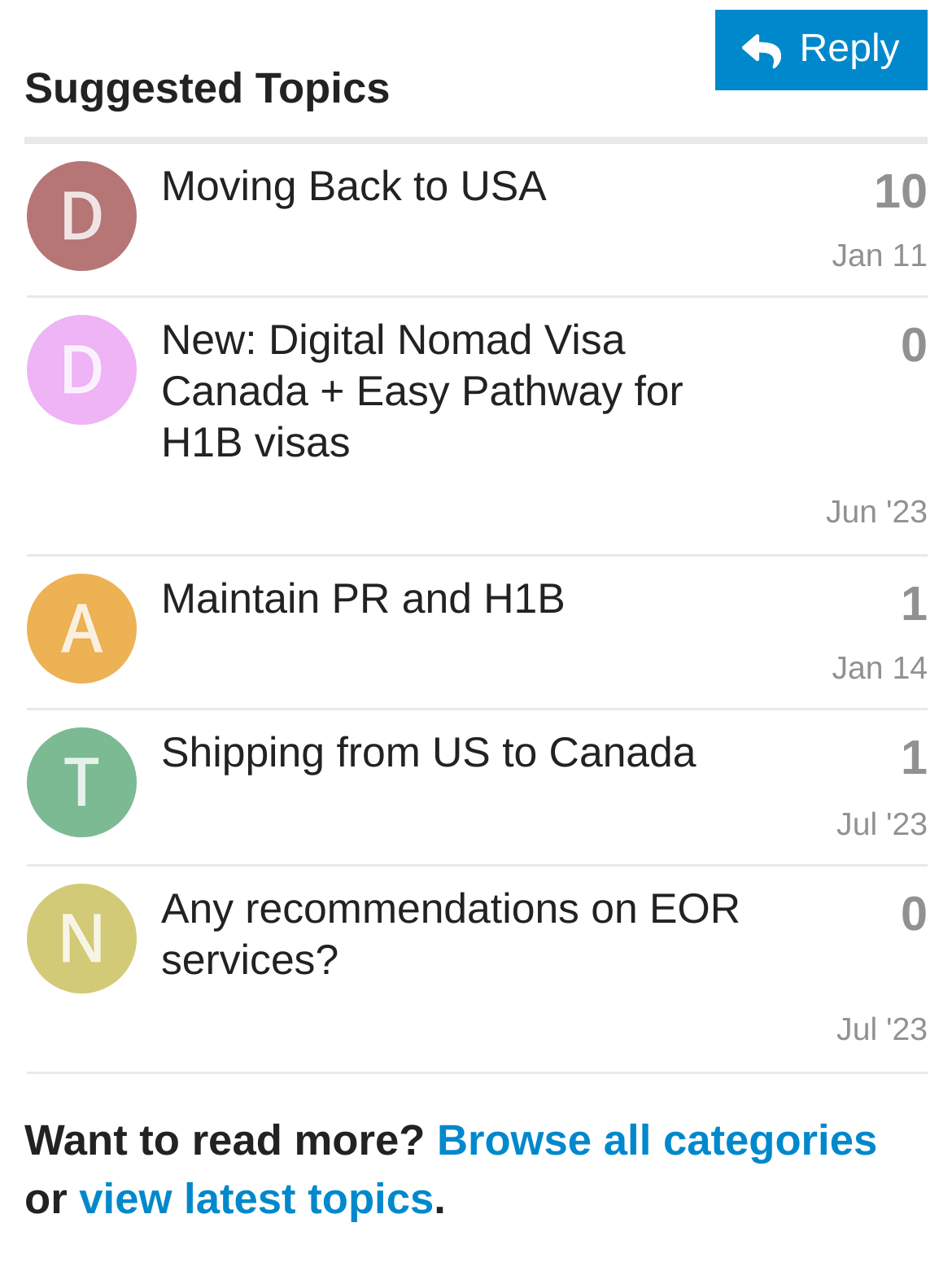What is the text of the first link?
Answer with a single word or phrase by referring to the visual content.

Experience Letter - Indian IT Consulting Companies